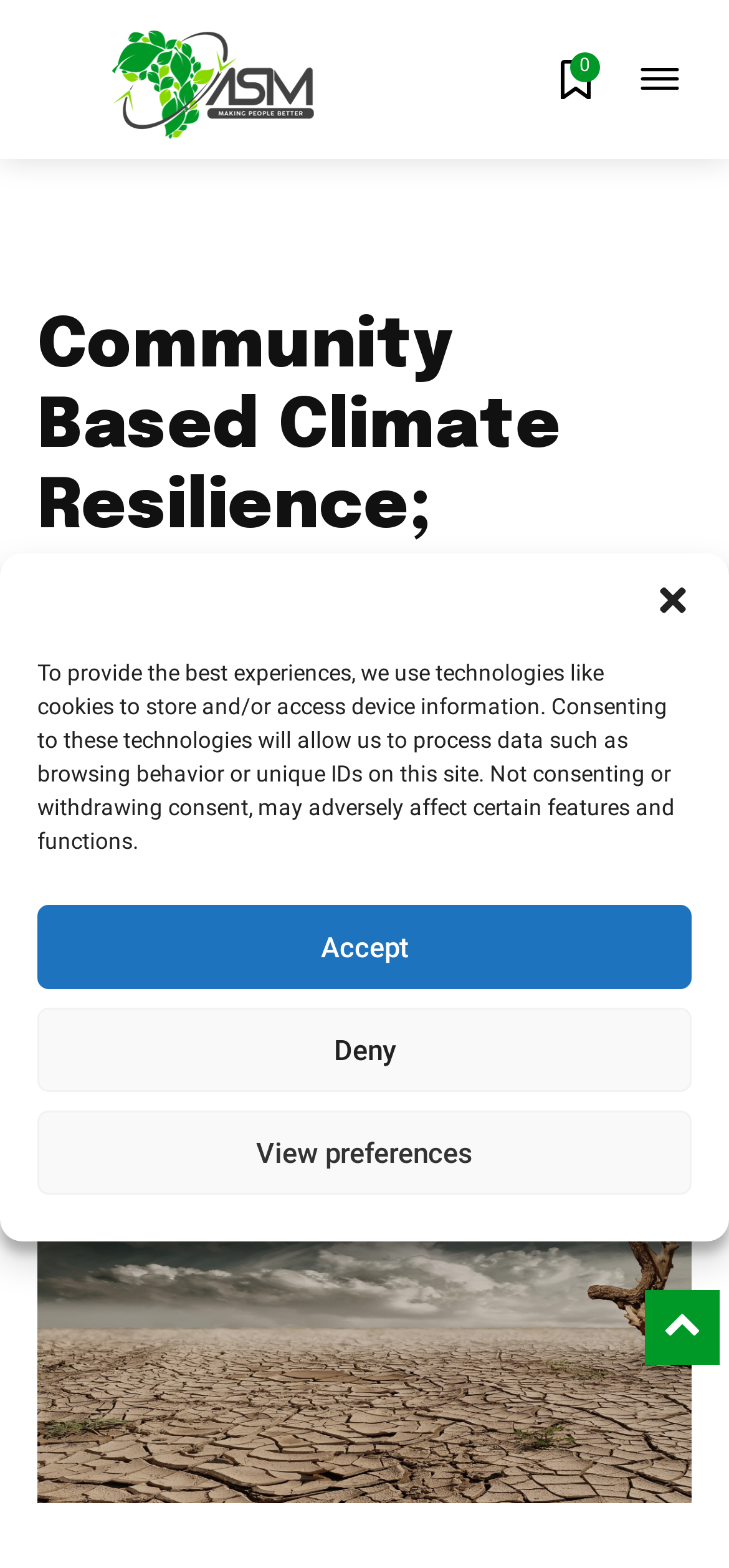Locate the bounding box coordinates of the clickable part needed for the task: "Close the dialog".

[0.897, 0.371, 0.949, 0.395]